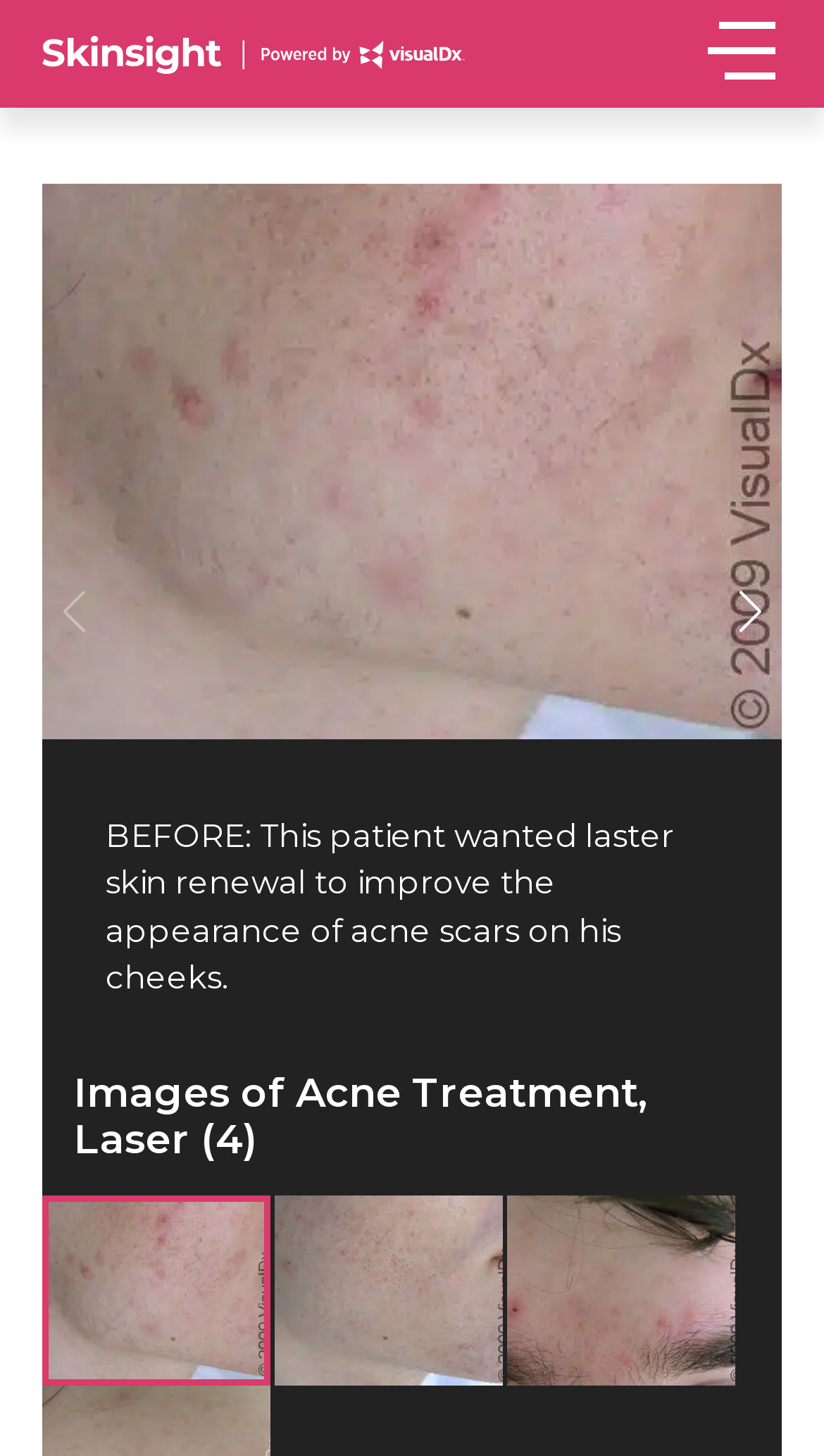Given the element description aria-label="Toggle navigation", identify the bounding box coordinates for the UI element on the webpage screenshot. The format should be (top-left x, top-left y, bottom-right x, bottom-right y), with values between 0 and 1.

[0.823, 0.003, 0.974, 0.065]